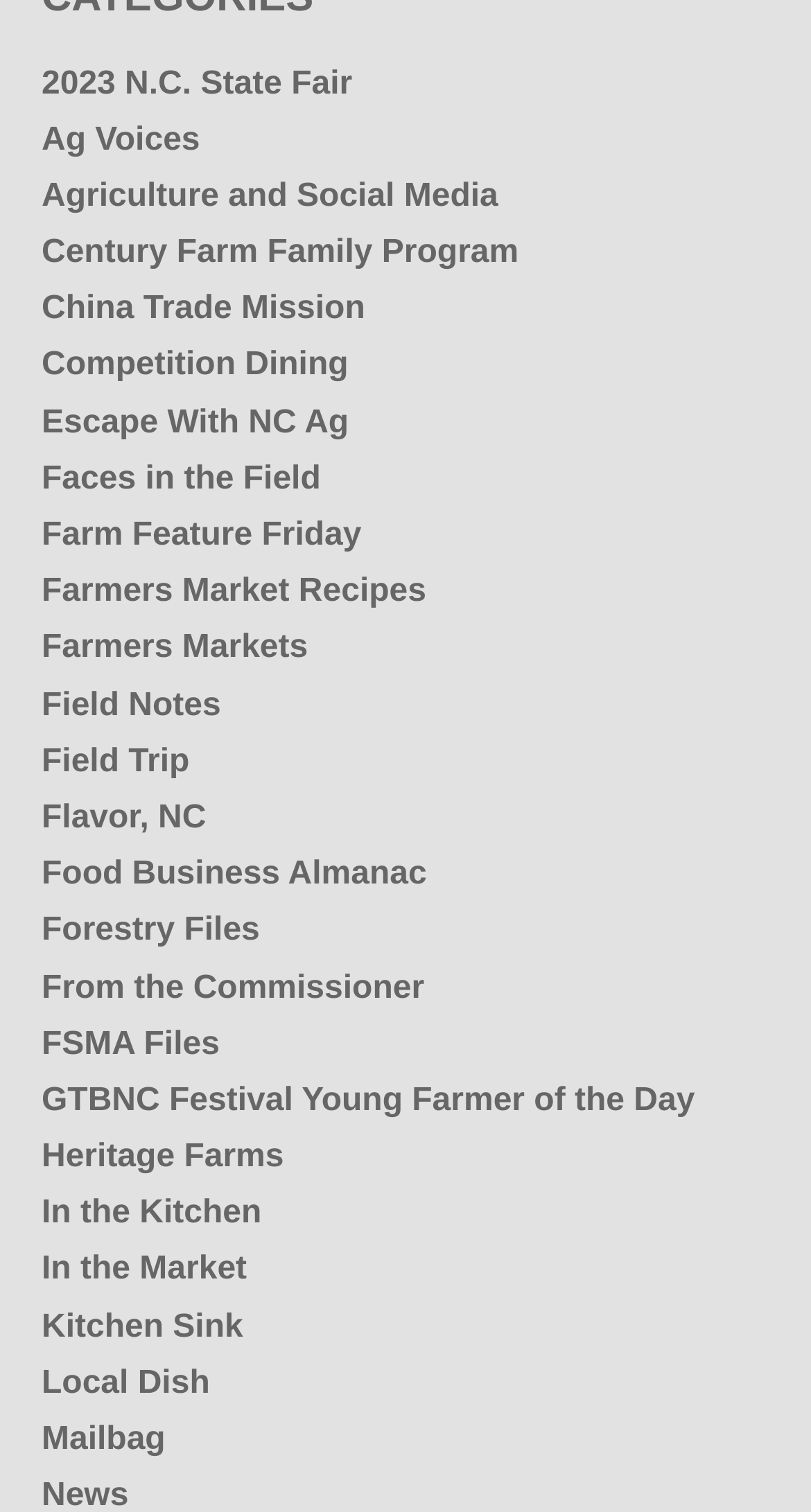Find the bounding box coordinates for the area that must be clicked to perform this action: "learn about Century Farm Family Program".

[0.051, 0.155, 0.64, 0.179]